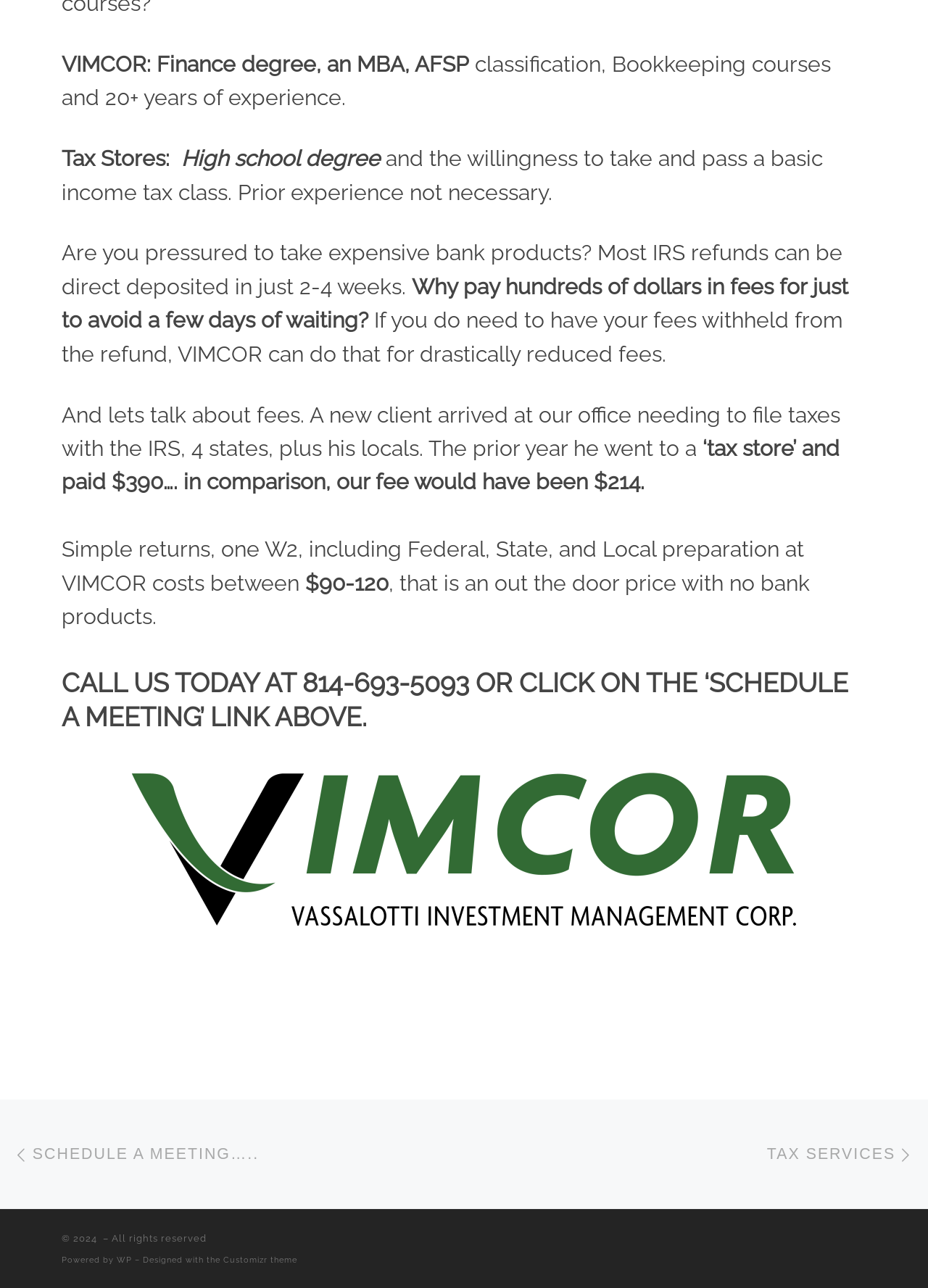Provide the bounding box coordinates for the specified HTML element described in this description: "Schedule a meeting…..". The coordinates should be four float numbers ranging from 0 to 1, in the format [left, top, right, bottom].

[0.012, 0.871, 0.279, 0.921]